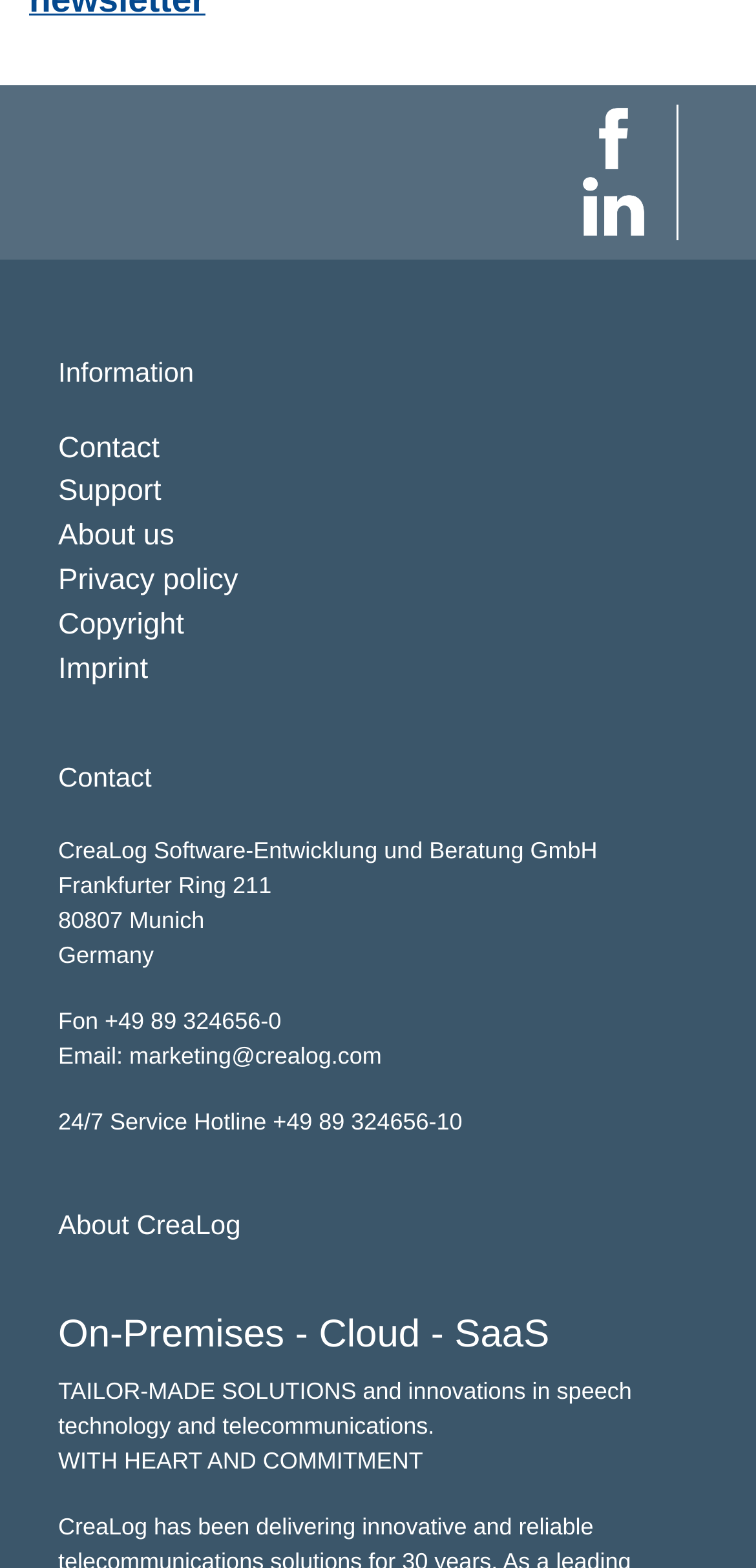Find the bounding box coordinates for the area that should be clicked to accomplish the instruction: "Call the 24/7 Service Hotline".

[0.361, 0.707, 0.612, 0.724]